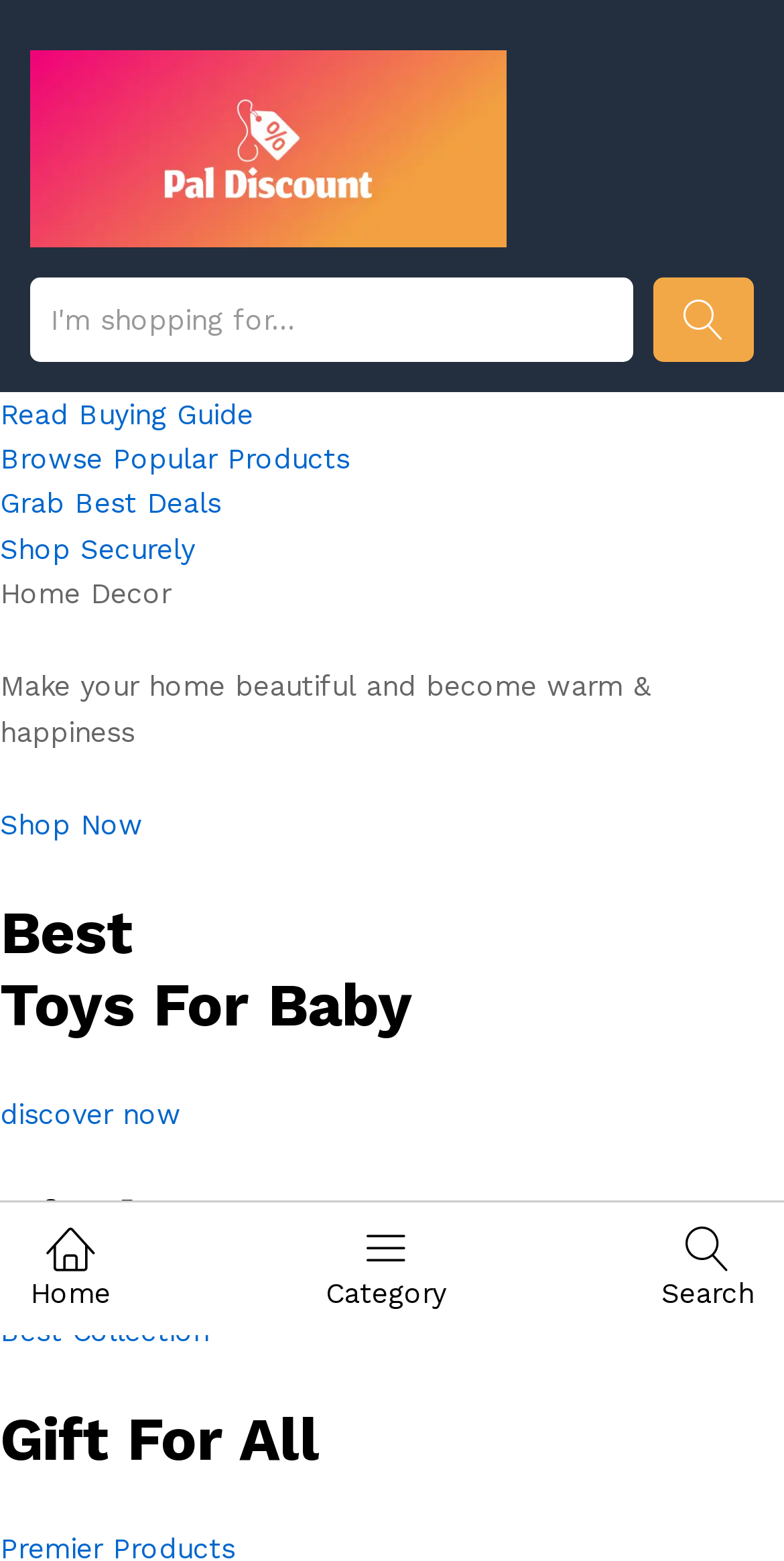Please find the bounding box coordinates of the element that you should click to achieve the following instruction: "go to home page". The coordinates should be presented as four float numbers between 0 and 1: [left, top, right, bottom].

[0.038, 0.783, 0.141, 0.842]